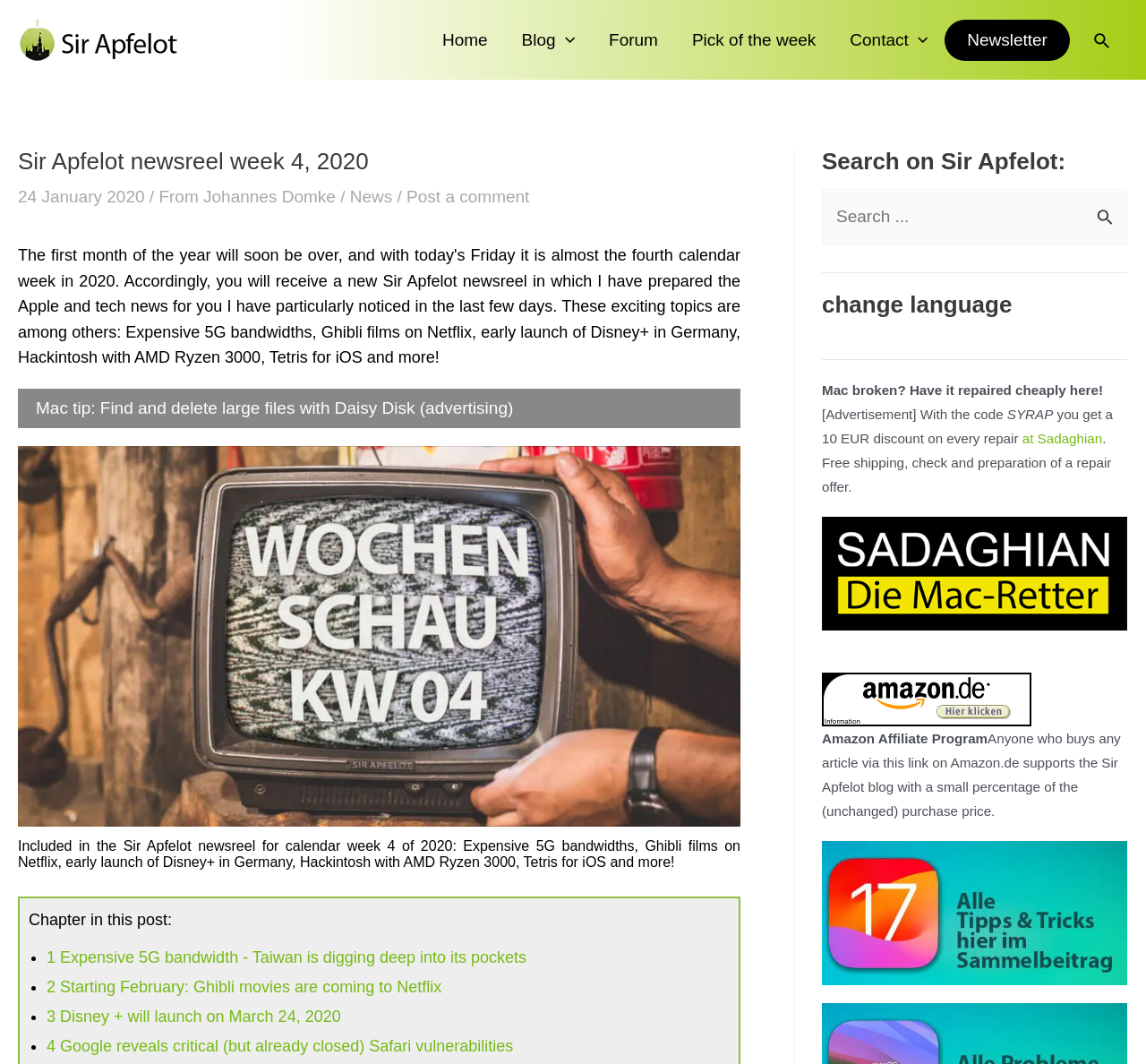Create a detailed narrative describing the layout and content of the webpage.

This webpage is a news article from Sir Apfelot, a blog focused on technology and Apple-related news. At the top of the page, there is a navigation menu with links to "Home", "Blog", "Forum", "Pick of the week", "Contact", and "Newsletter". Below the navigation menu, there is a header section with the title "Sir Apfelot newsreel week 4, 2020" and a subtitle "24 January 2020". The author's name, "Johannes Domke", is also displayed.

The main content of the page is a news article with a summary of the week's top stories. The article is divided into sections, each with a heading and a brief description. The sections are marked with bullet points, and each section has a link to a more detailed article. The topics covered include expensive 5G bandwidths, Ghibli movies coming to Netflix, the launch of Disney+, and more.

On the right side of the page, there are two complementary sections. The first section has a search bar where users can search for articles on the Sir Apfelot website. The second section has a heading "change language" and a section promoting a Mac repair service with a discount code.

There are several images on the page, including a logo for Sir Apfelot, images related to the news articles, and an Amazon logo. The page also has several links to external websites, including Amazon and Sadaghian Mac Repair.